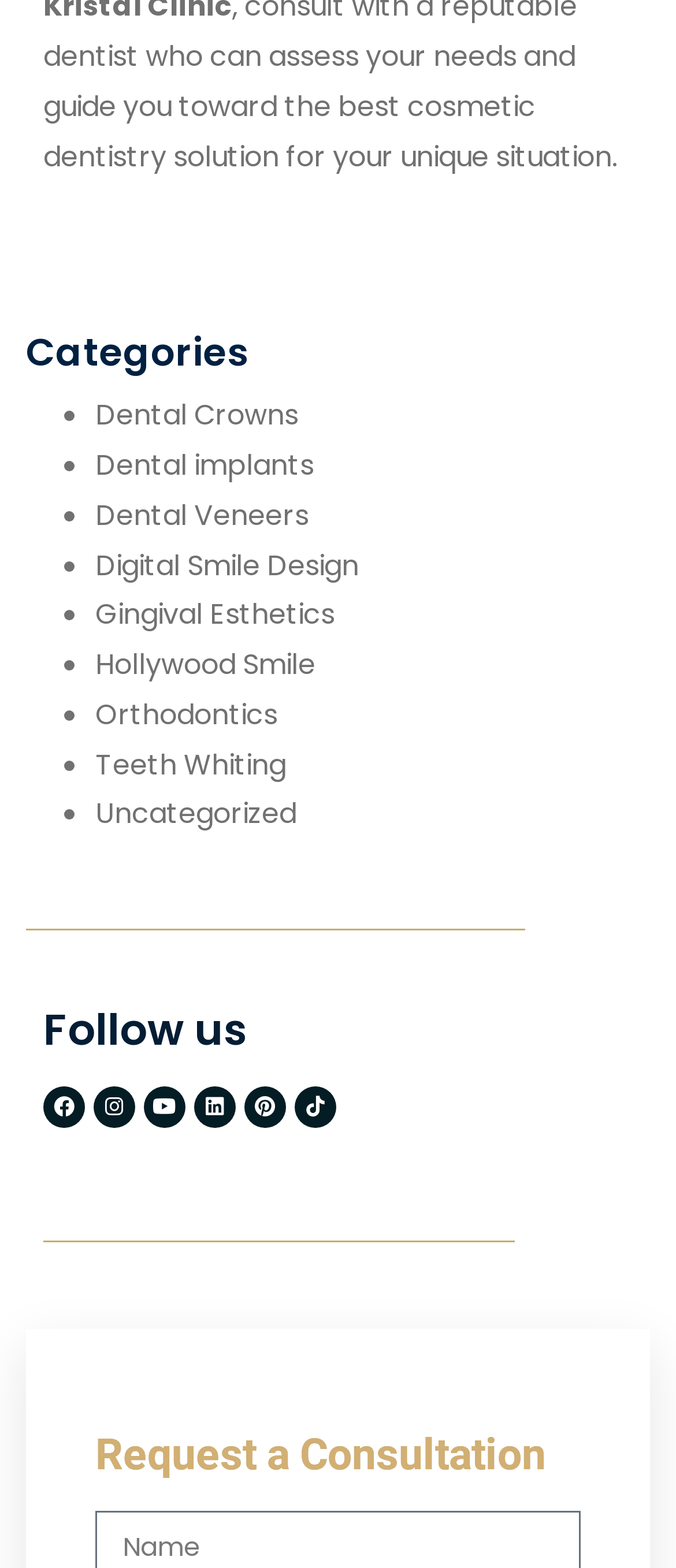How many types of dental services are listed?
Look at the image and respond to the question as thoroughly as possible.

The number of types of dental services listed can be determined by counting the links under the 'Categories' heading, which includes 'Dental Crowns', 'Dental implants', 'Dental Veneers', 'Digital Smile Design', 'Gingival Esthetics', 'Hollywood Smile', 'Orthodontics', 'Teeth Whiting', and 'Uncategorized'.